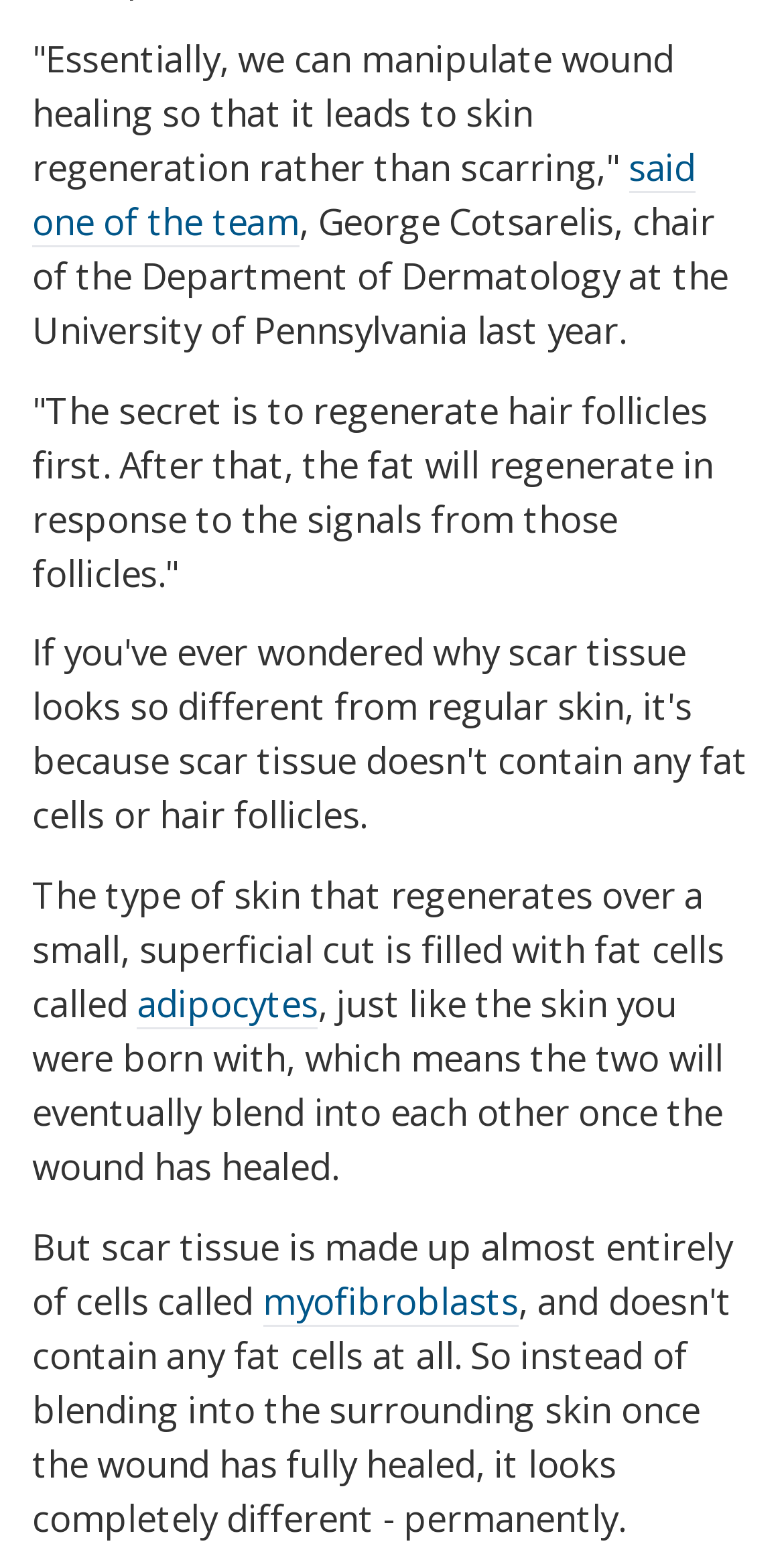What type of cells are found in scar tissue?
Please give a detailed answer to the question using the information shown in the image.

The webpage mentions that scar tissue is made up almost entirely of cells called myofibroblasts. This is stated in the sentence 'But scar tissue is made up almost entirely of cells called myofibroblasts'.